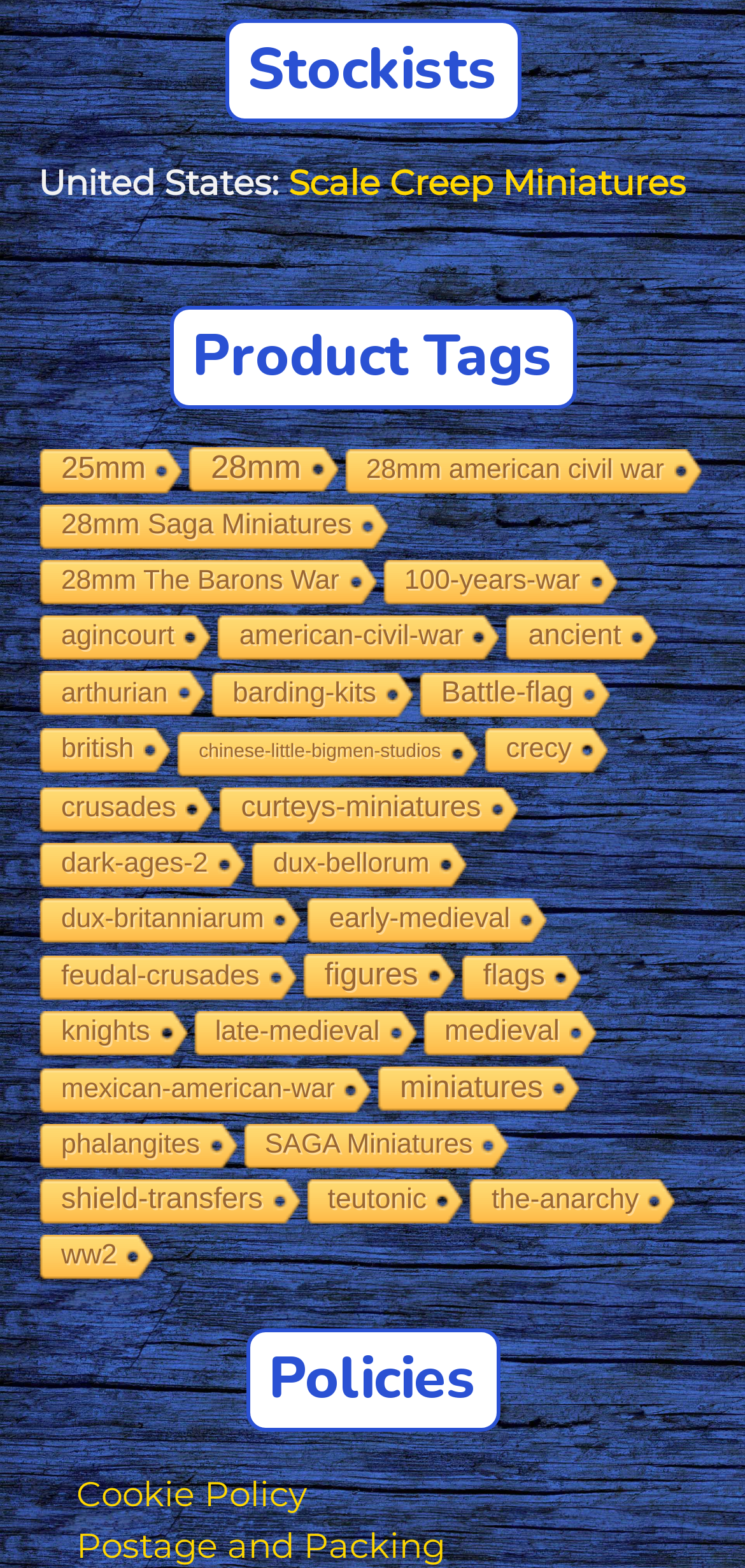Find the bounding box coordinates of the element to click in order to complete the given instruction: "Click on the 'Stockists' button."

[0.301, 0.012, 0.699, 0.078]